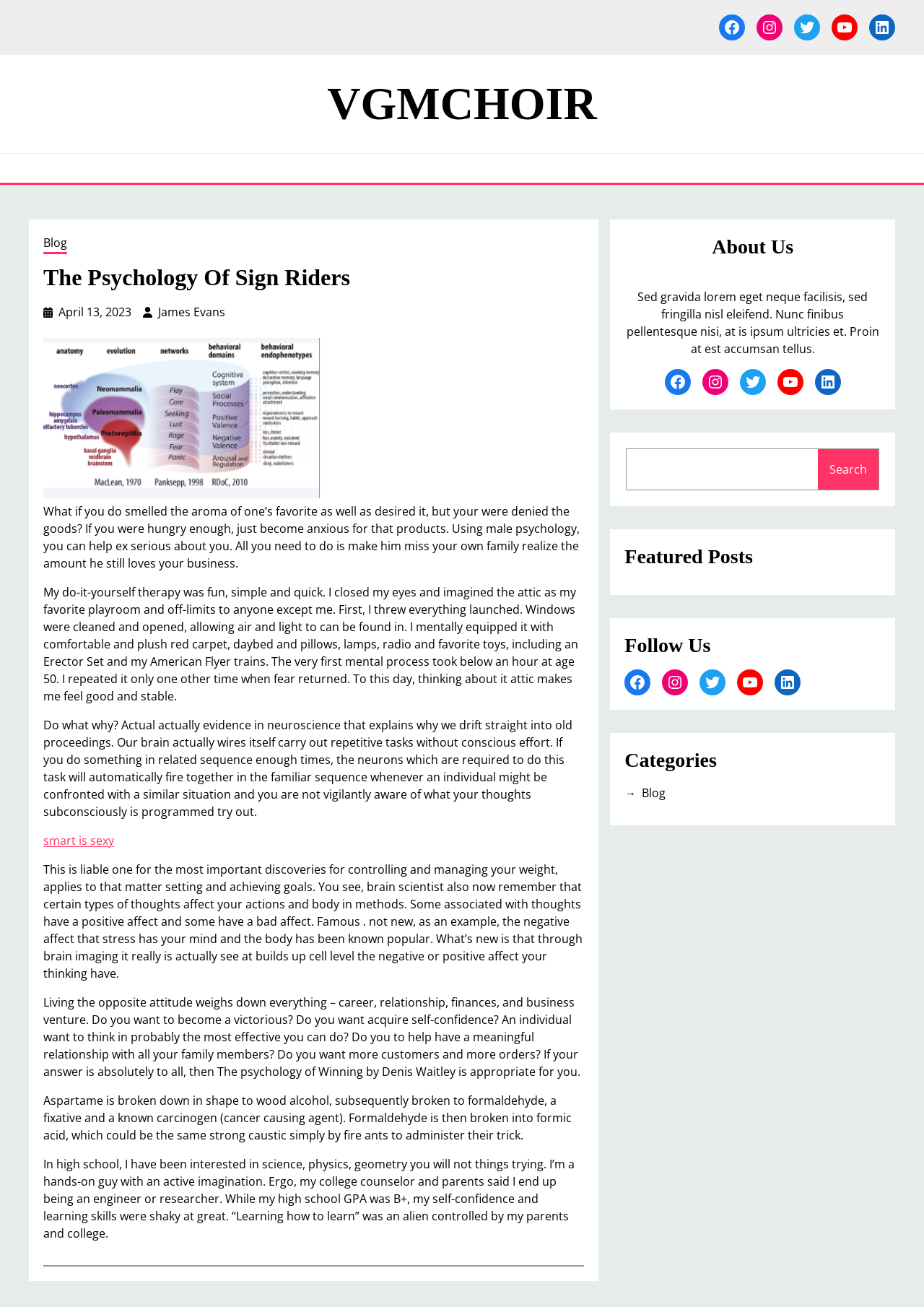From the details in the image, provide a thorough response to the question: What is the topic of the first article?

I looked at the heading element with the text 'The Psychology Of Sign Riders' which is likely to be the topic of the first article on the webpage.